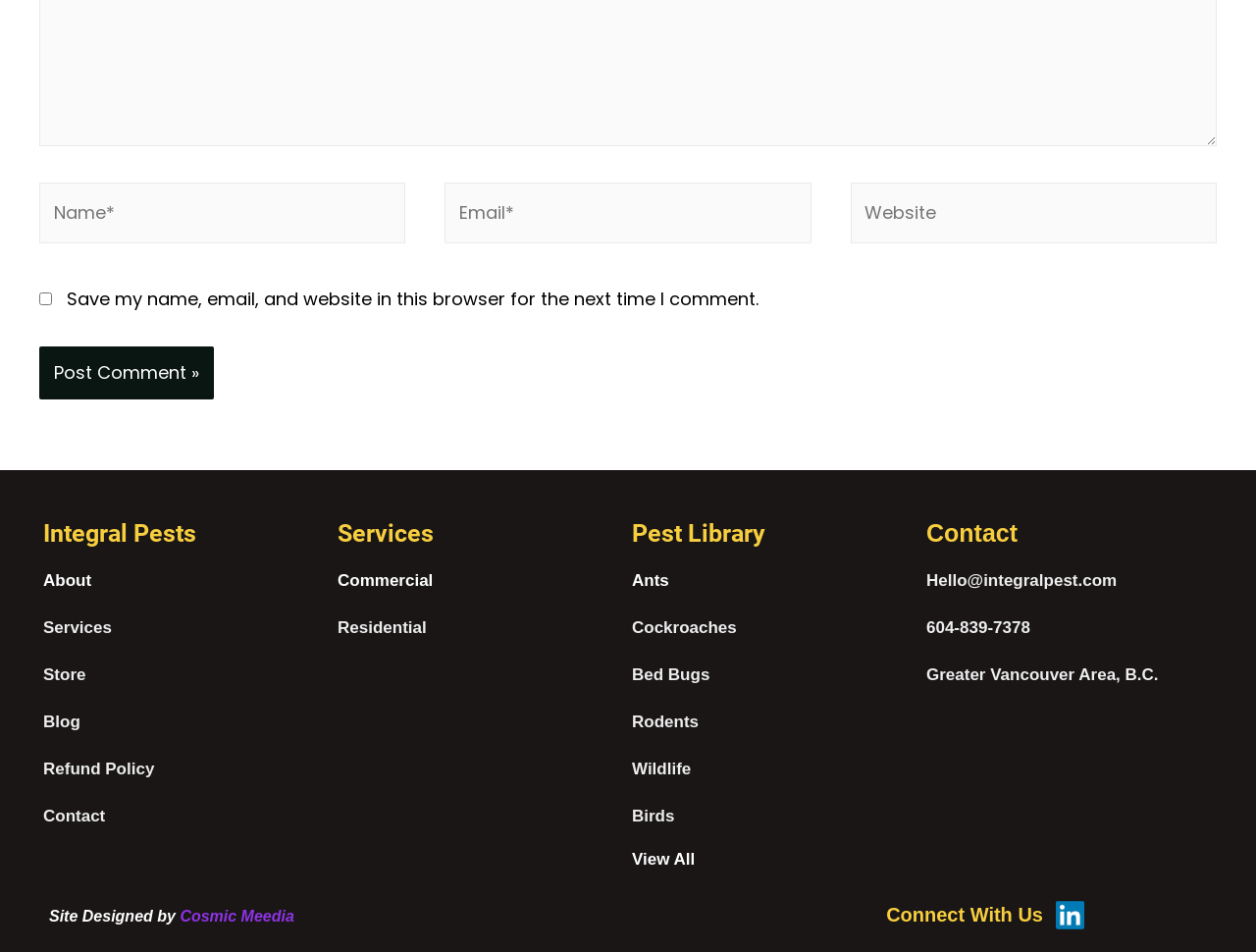Highlight the bounding box of the UI element that corresponds to this description: "LEARN MORE".

None